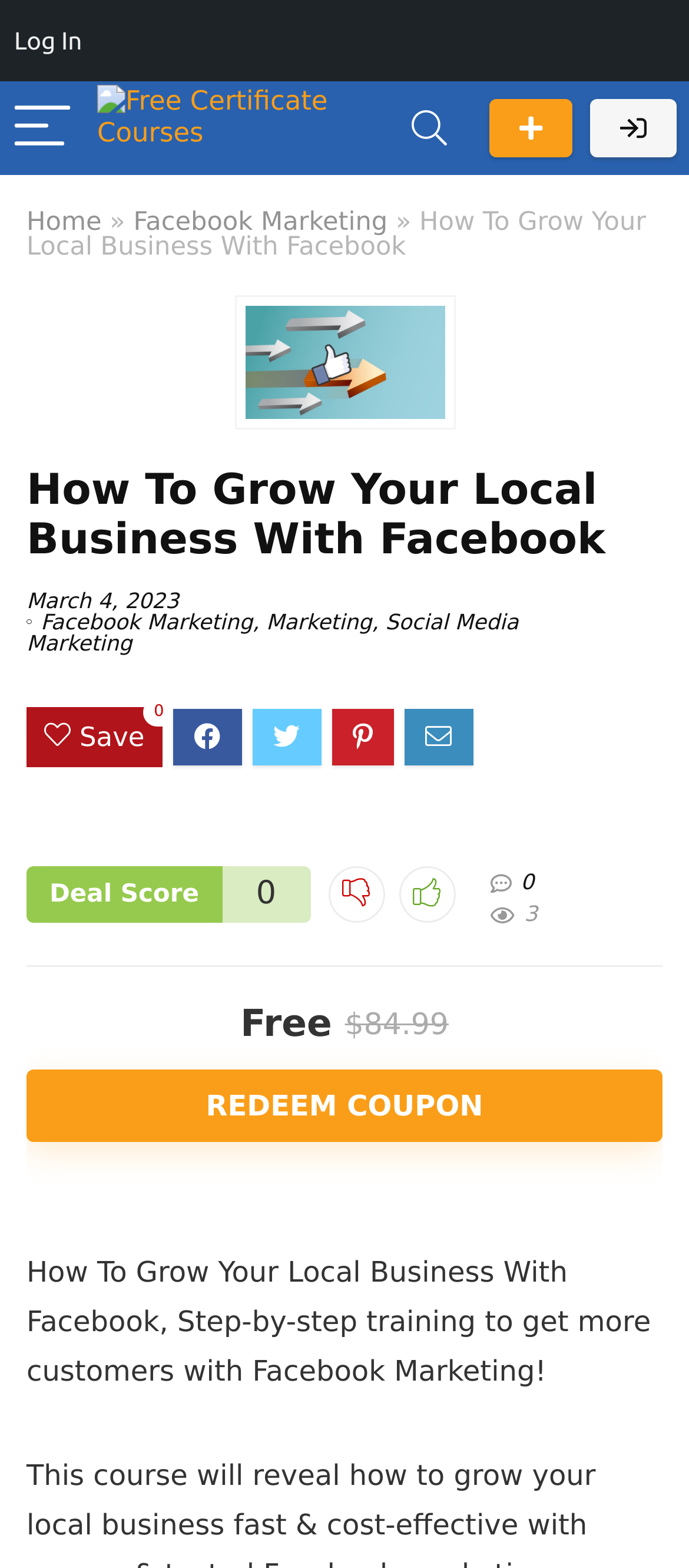Provide a short answer to the following question with just one word or phrase: What is the topic of the training?

Facebook Marketing